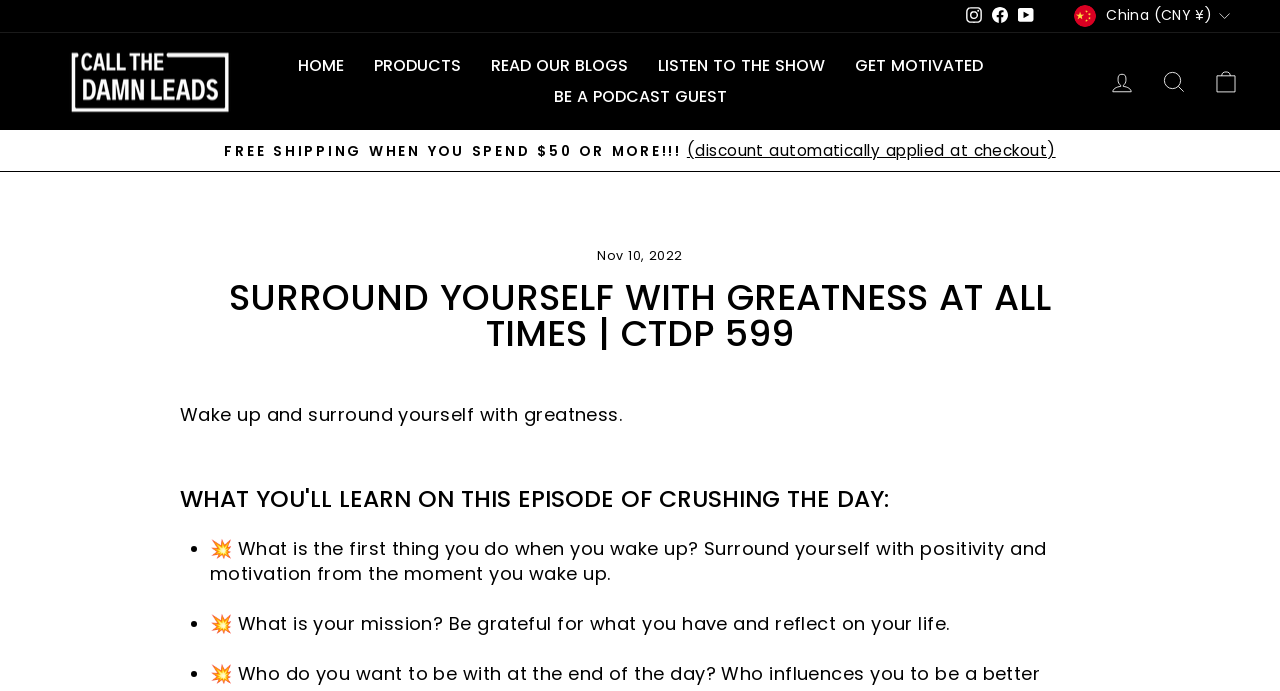Offer a detailed explanation of the webpage layout and contents.

The webpage appears to be a blog or podcast episode page, with a focus on personal development and motivation. At the top, there are social media links to Instagram, Facebook, and YouTube, followed by a currency selection button and a logo of "CallTheLeads" with a link to the homepage.

Below the logo, there is a navigation menu with links to "HOME", "PRODUCTS", "READ OUR BLOGS", "LISTEN TO THE SHOW", "GET MOTIVATED", and "BE A PODCAST GUEST". On the right side of the navigation menu, there are links to "LOG IN", "SEARCH", and "CART".

The main content of the page is an episode of the "Crushing the Day" podcast, titled "SURROUND YOURSELF WITH GREATNESS AT ALL TIMES | CTDP 599". The episode description is divided into sections, with a heading "WHAT YOU'LL LEARN ON THIS EPISODE OF CRUSHING THE DAY:" followed by a list of bullet points. The bullet points describe the topics to be covered in the episode, including surrounding oneself with positivity and motivation, being grateful for what one has, and reflecting on one's life.

Above the episode description, there is a promotional message "FREE SHIPPING WHEN YOU SPEND $50 OR MORE!!!(discount automatically applied at checkout)" with a link to learn more. The page also features a pause slideshow button and a time indicator showing the date "Nov 10, 2022".